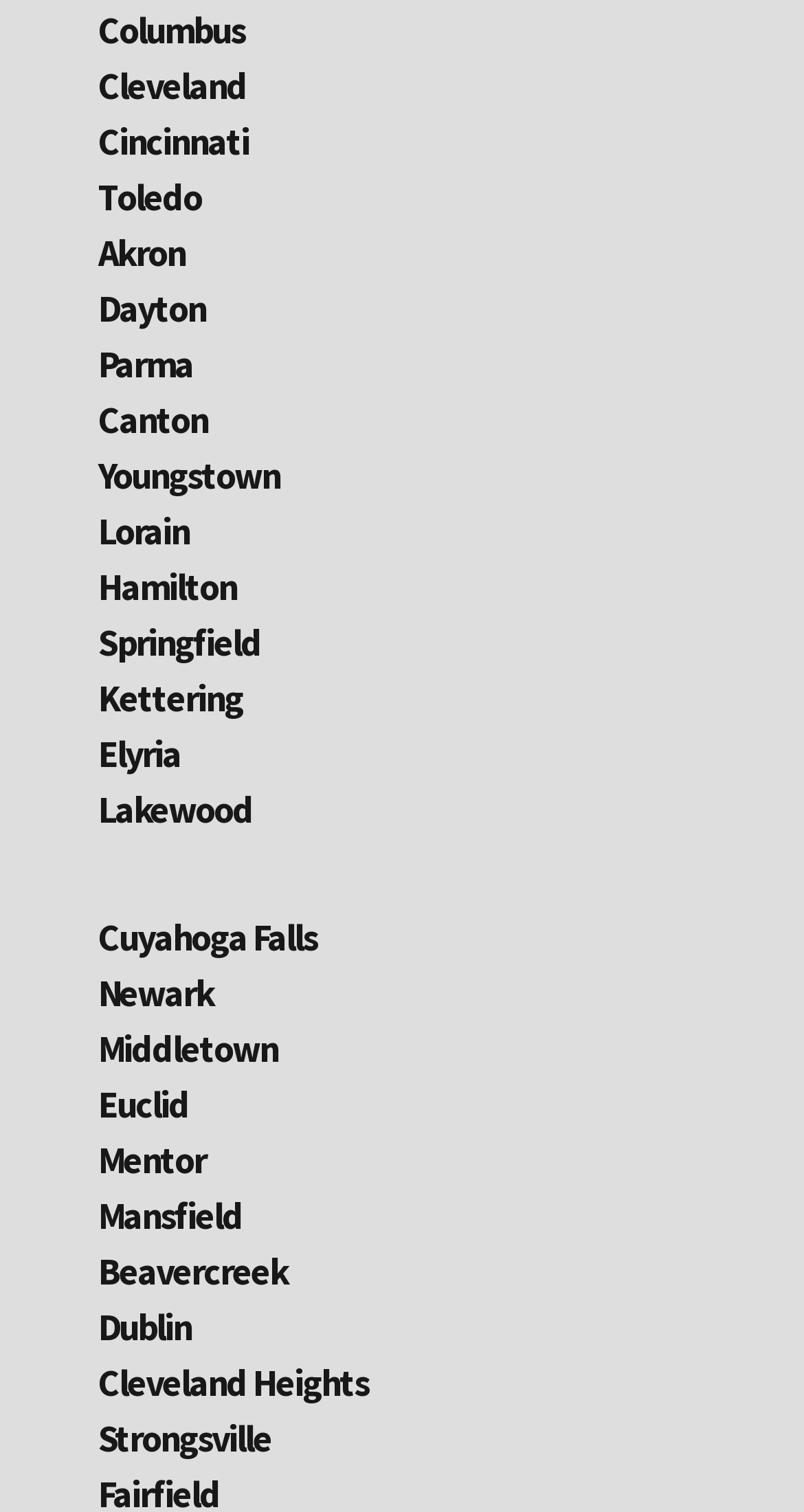Please identify the bounding box coordinates of the element I need to click to follow this instruction: "Discover Akron".

[0.122, 0.151, 0.229, 0.182]